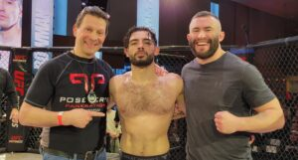What was the outcome of Oguzhan's MMA fight?
Refer to the image and provide a one-word or short phrase answer.

Unanimous decision victory